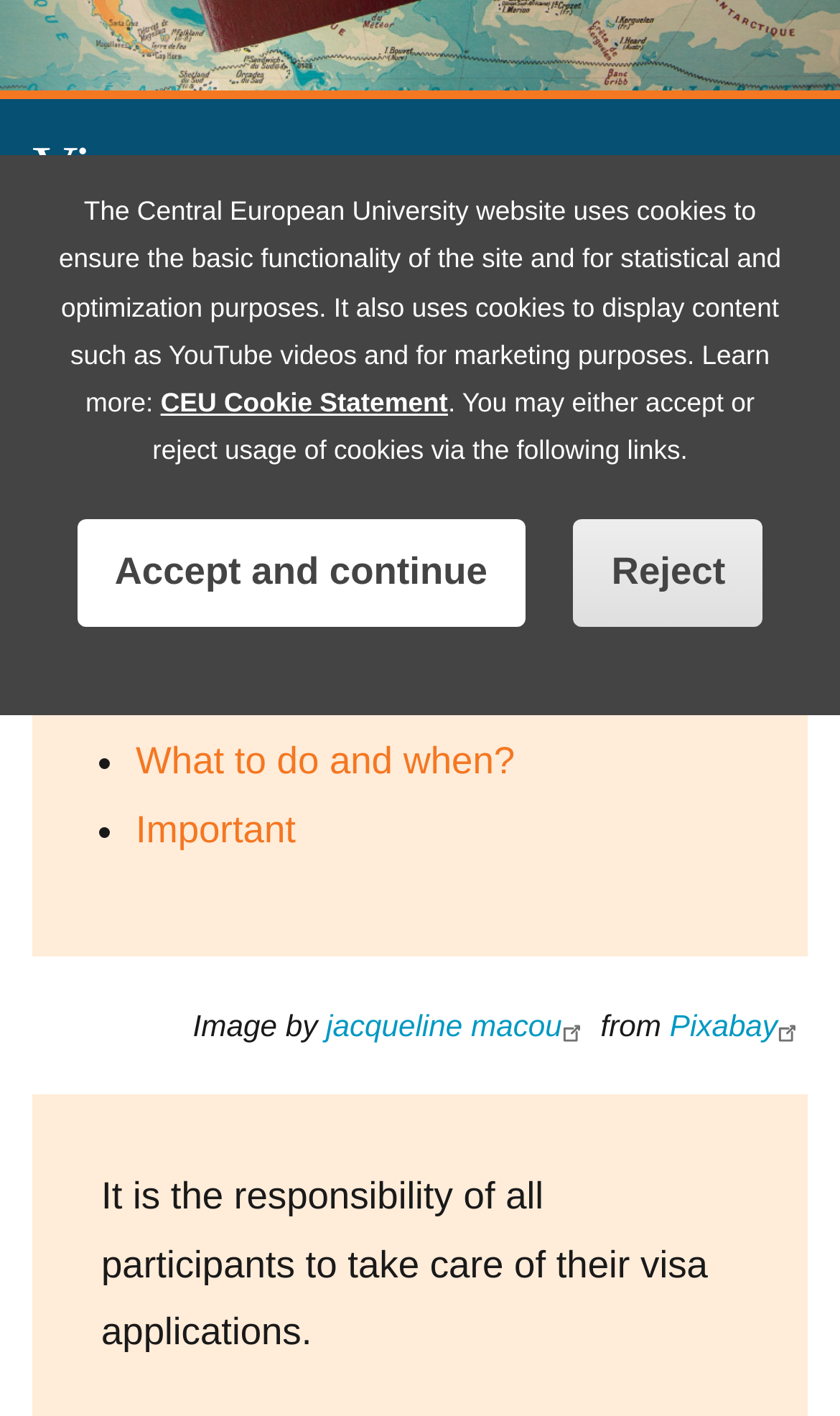Find the bounding box of the element with the following description: "What to do and when?". The coordinates must be four float numbers between 0 and 1, formatted as [left, top, right, bottom].

[0.162, 0.522, 0.613, 0.552]